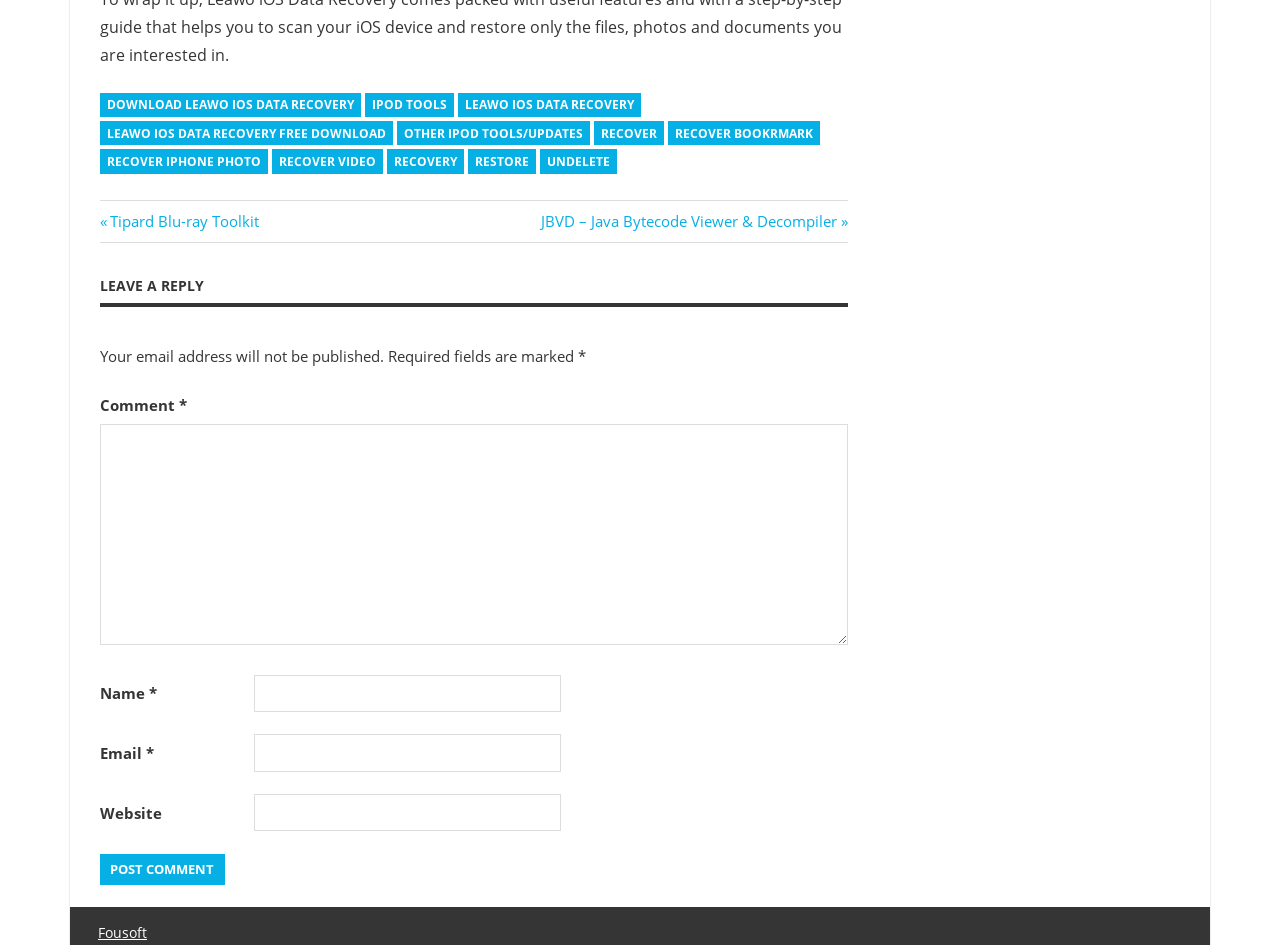Find the bounding box coordinates of the clickable area required to complete the following action: "Go to previous post".

[0.078, 0.223, 0.202, 0.245]